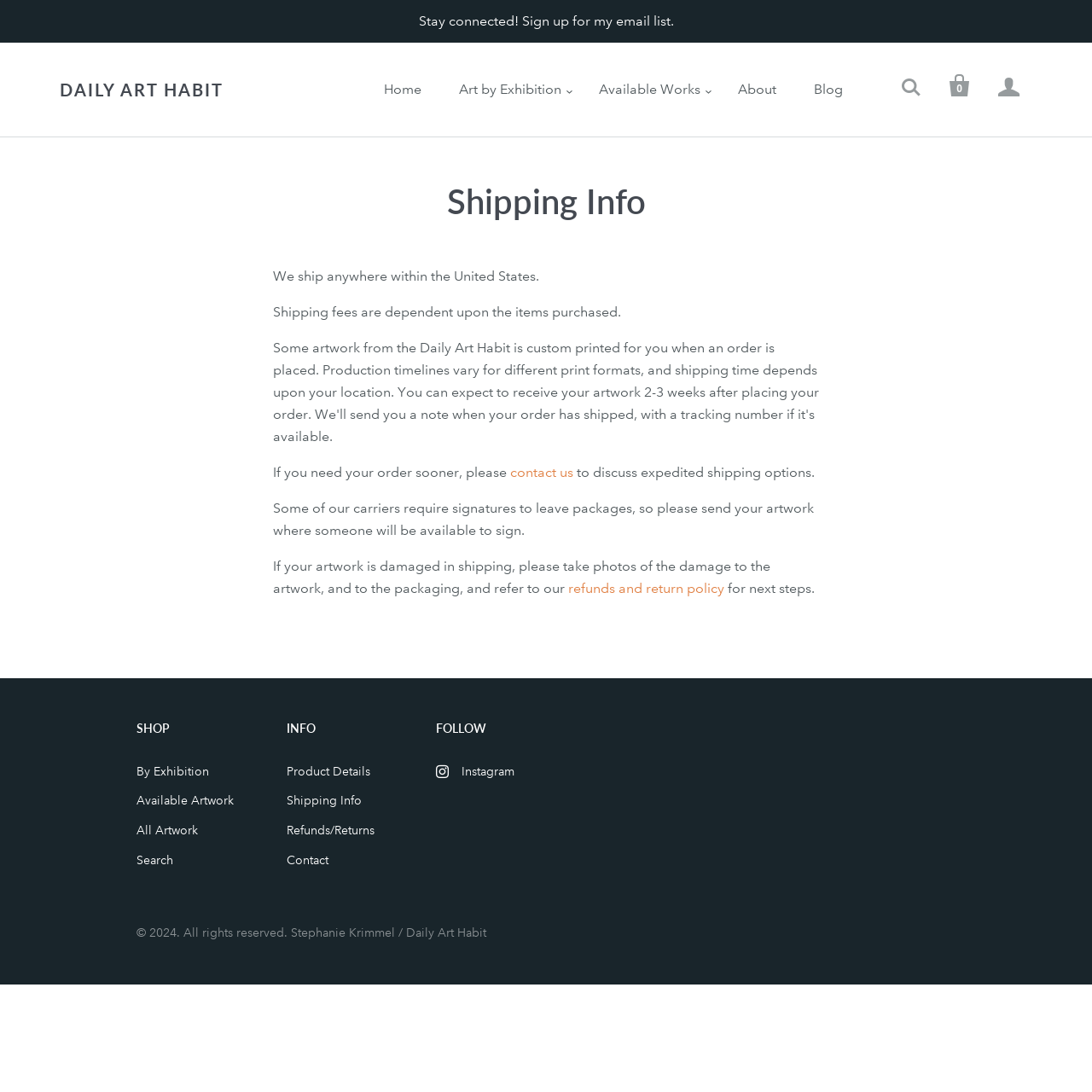Please study the image and answer the question comprehensively:
How do I get expedited shipping?

In the 'Shipping Info' section, it is mentioned that 'If you need your order sooner, please contact us to discuss expedited shipping options.' This implies that to get expedited shipping, one needs to contact the website's support team.